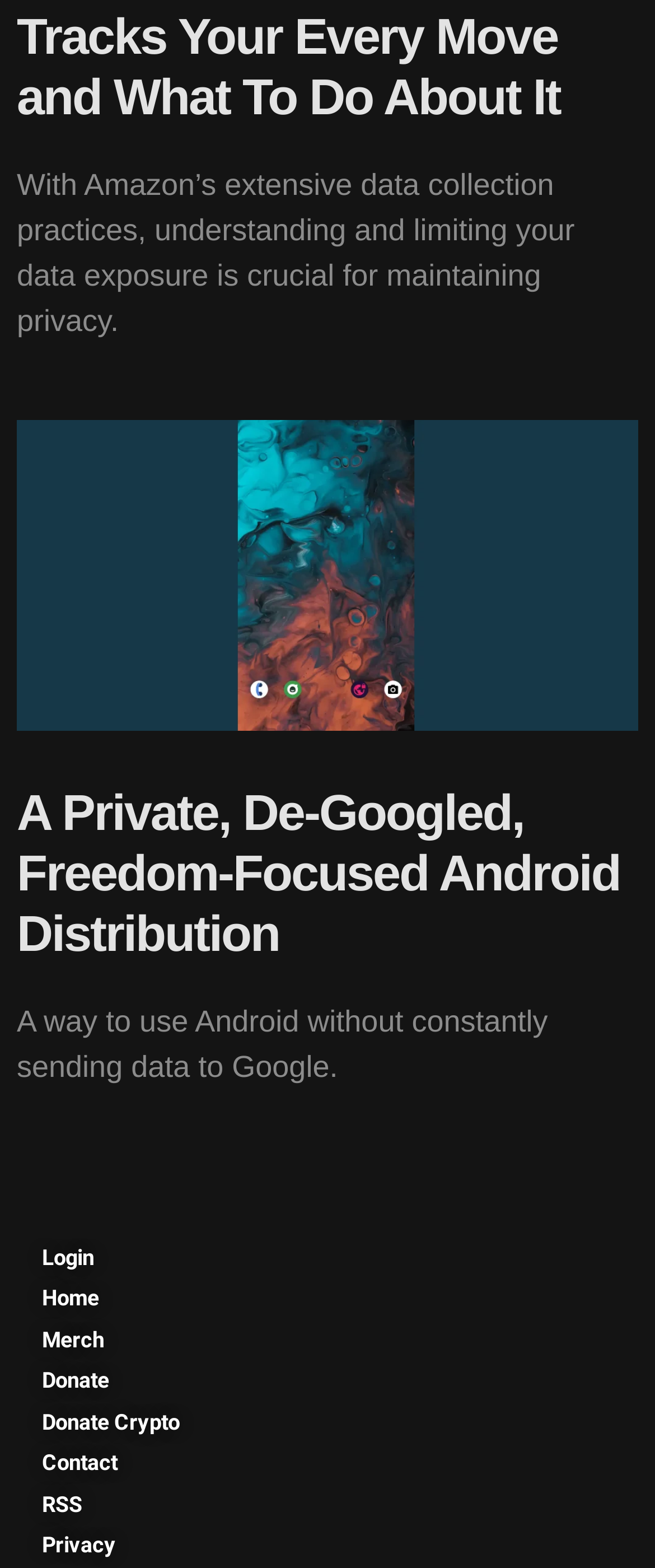Please determine the bounding box coordinates of the element's region to click for the following instruction: "Go to Baltimore".

None